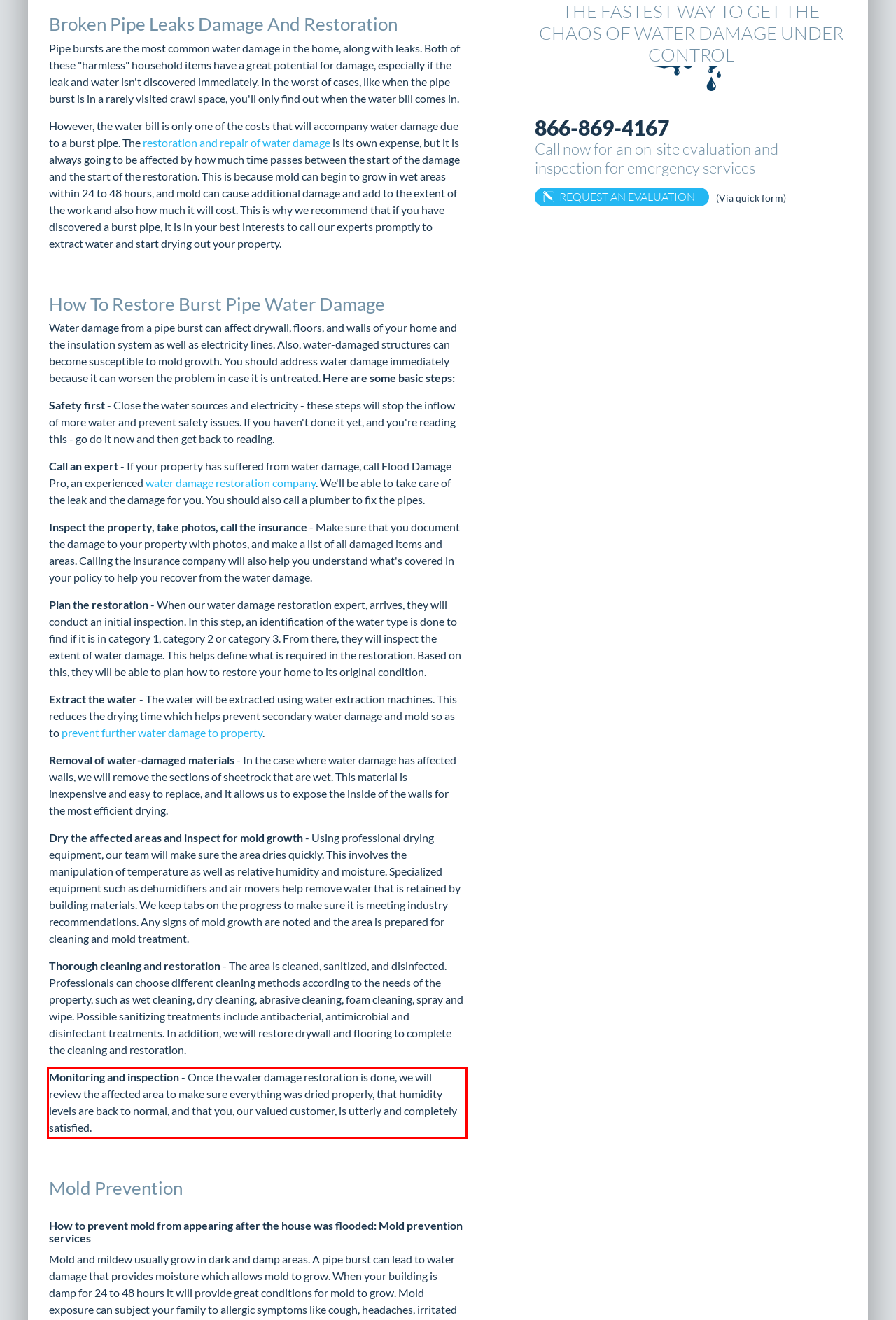Please analyze the screenshot of a webpage and extract the text content within the red bounding box using OCR.

Monitoring and inspection - Once the water damage restoration is done, we will review the affected area to make sure everything was dried properly, that humidity levels are back to normal, and that you, our valued customer, is utterly and completely satisfied.